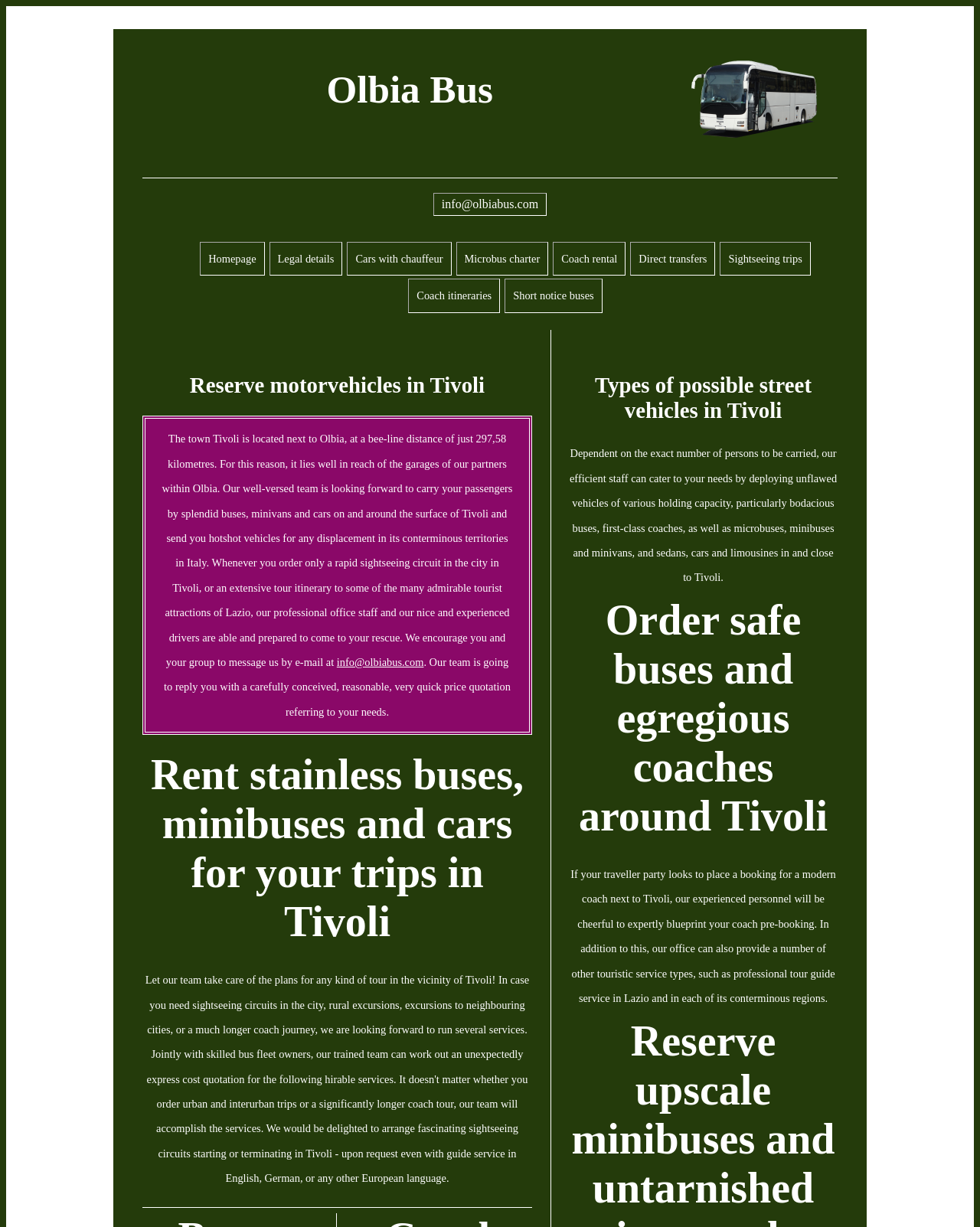Articulate a complete and detailed caption of the webpage elements.

The webpage is about Olbia Bus, a company that offers bus, limousine, and minivan booking services in Tivoli and Lazio, Italy. At the top of the page, there is a logo image and a heading that reads "Olbia Bus". Below the heading, there is a contact email address "info@olbiabus.com" and a row of links to different sections of the website, including "Homepage", "Legal details", "Cars with chauffeur", and others.

The main content of the page is divided into three sections. The first section has a heading "Reserve motorvehicles in Tivoli" and provides information about the company's services in Tivoli, including the distance from Olbia and the types of vehicles available. There is also a call to action to contact the company via email for a quote.

The second section has a heading "Rent stainless buses, minibuses and cars for your trips in Tivoli" and appears to provide more information about the types of vehicles available for rent. Below this section, there is another heading "Types of possible street vehicles in Tivoli" and a paragraph of text that describes the different types of vehicles that can be booked, including buses, coaches, minibuses, and cars.

The third section has a heading "Order safe buses and egregious coaches around Tivoli" and provides more information about the company's coach booking services, including the ability to provide professional tour guides in Lazio and surrounding regions.